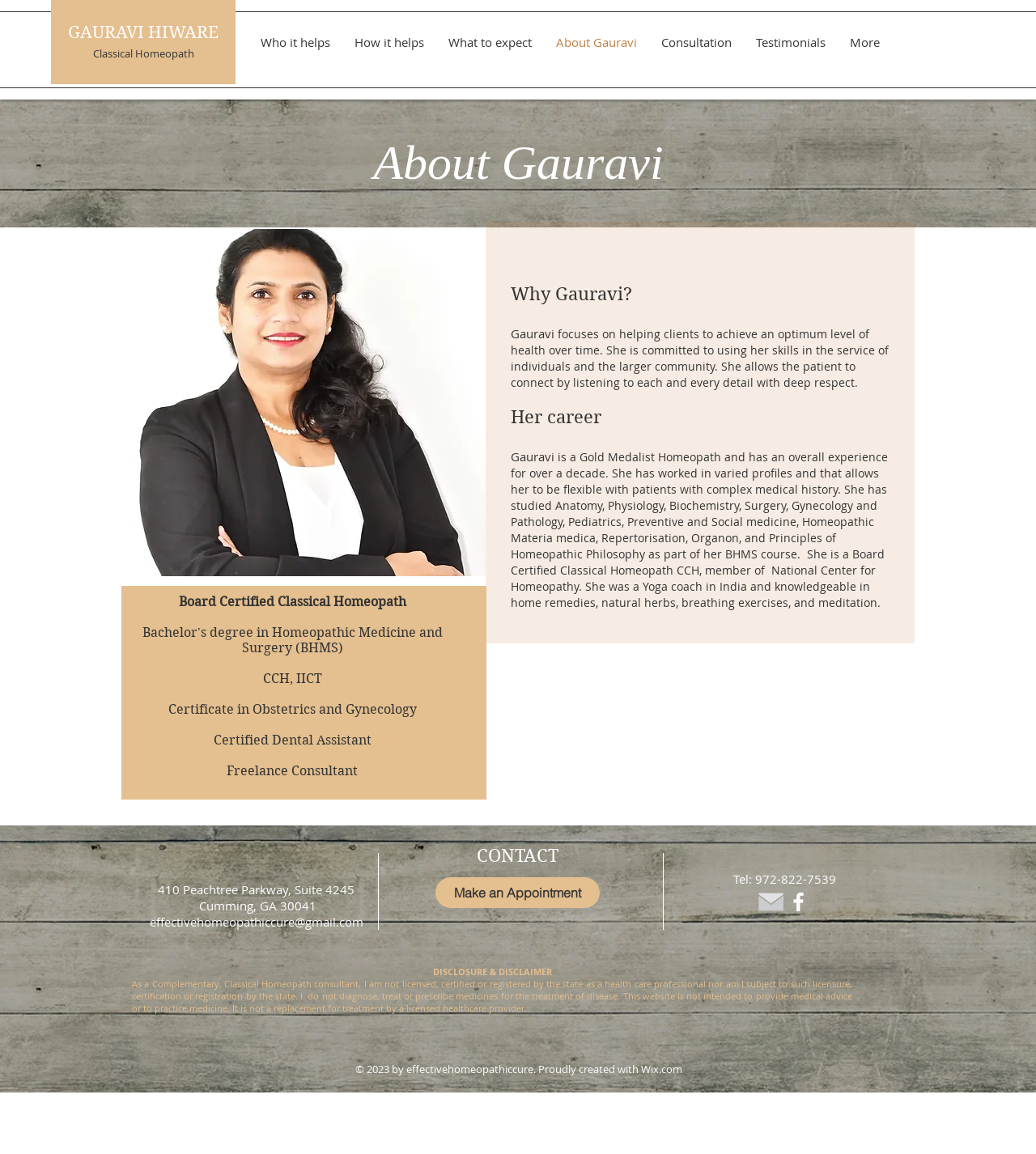Show the bounding box coordinates for the element that needs to be clicked to execute the following instruction: "Click on the 'Make an Appointment' link". Provide the coordinates in the form of four float numbers between 0 and 1, i.e., [left, top, right, bottom].

[0.42, 0.76, 0.579, 0.787]